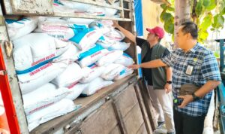Thoroughly describe the content and context of the image.

In this image, two men are seen inspecting a truck filled with bags of material. The setting appears to be outdoors, with a green tree visible in the background. One man, wearing a grey checkered shirt and holding a device in his right hand, closely examines the contents in the truck while gesturing towards the bags. The other individual, in a black vest and red cap, is positioned inside the truck, appearing to assess the items being transported. The scene suggests a proactive approach to inspecting goods, likely related to logistics or regulatory compliance.